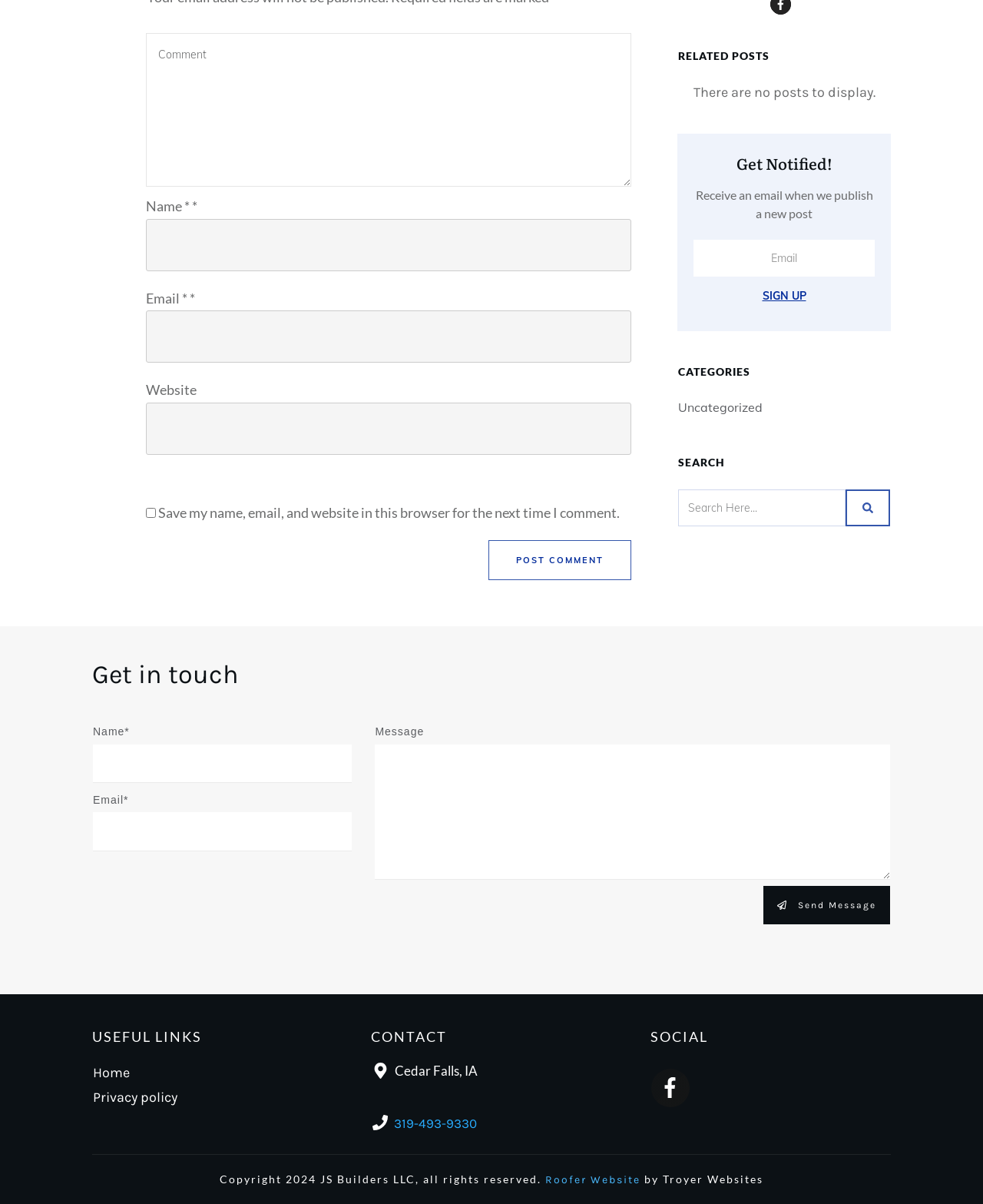What is the purpose of the textbox labeled 'Comment'?
Give a one-word or short-phrase answer derived from the screenshot.

Leave a comment